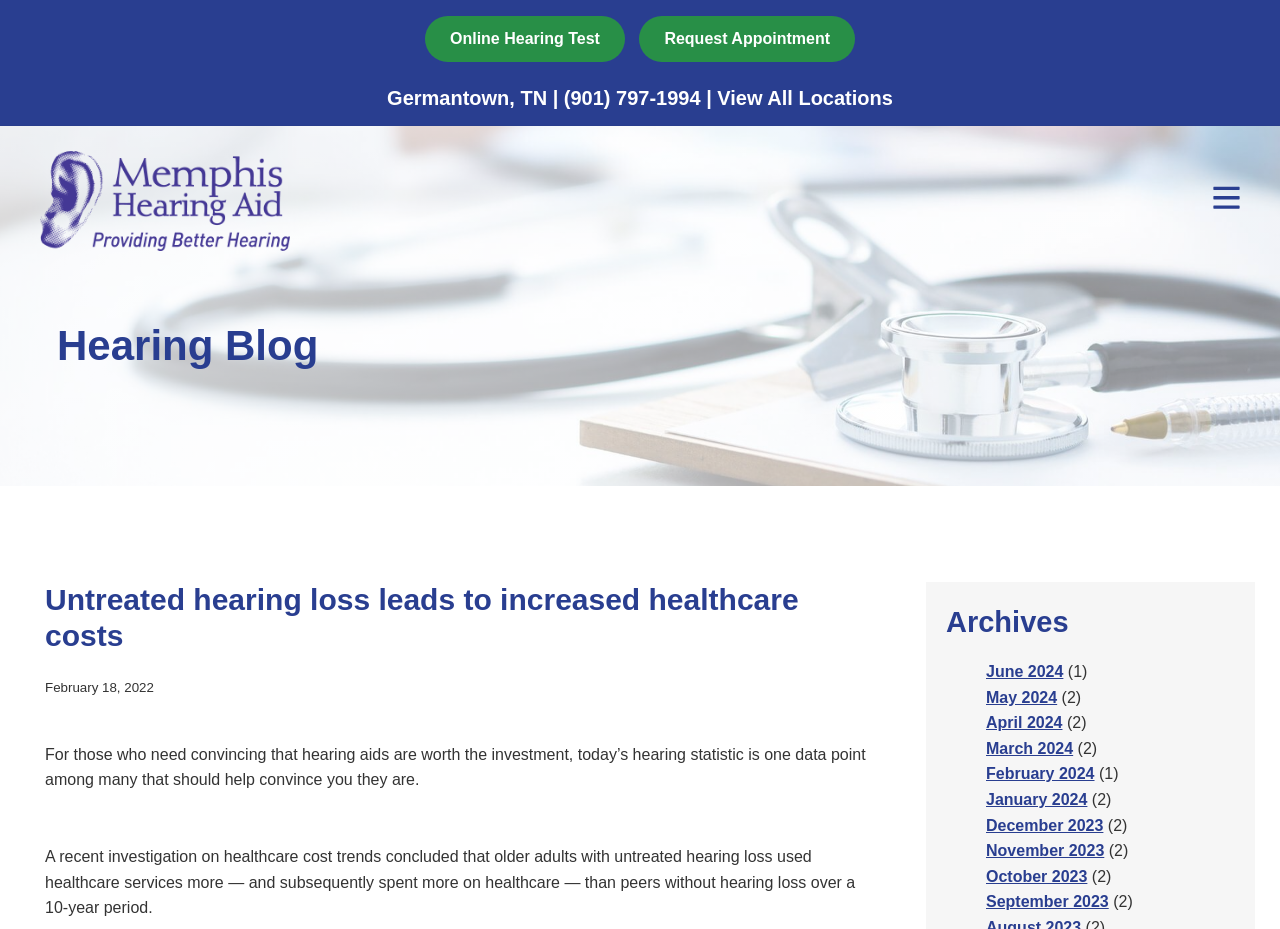Answer the question in a single word or phrase:
What is the date of the blog post?

February 18, 2022